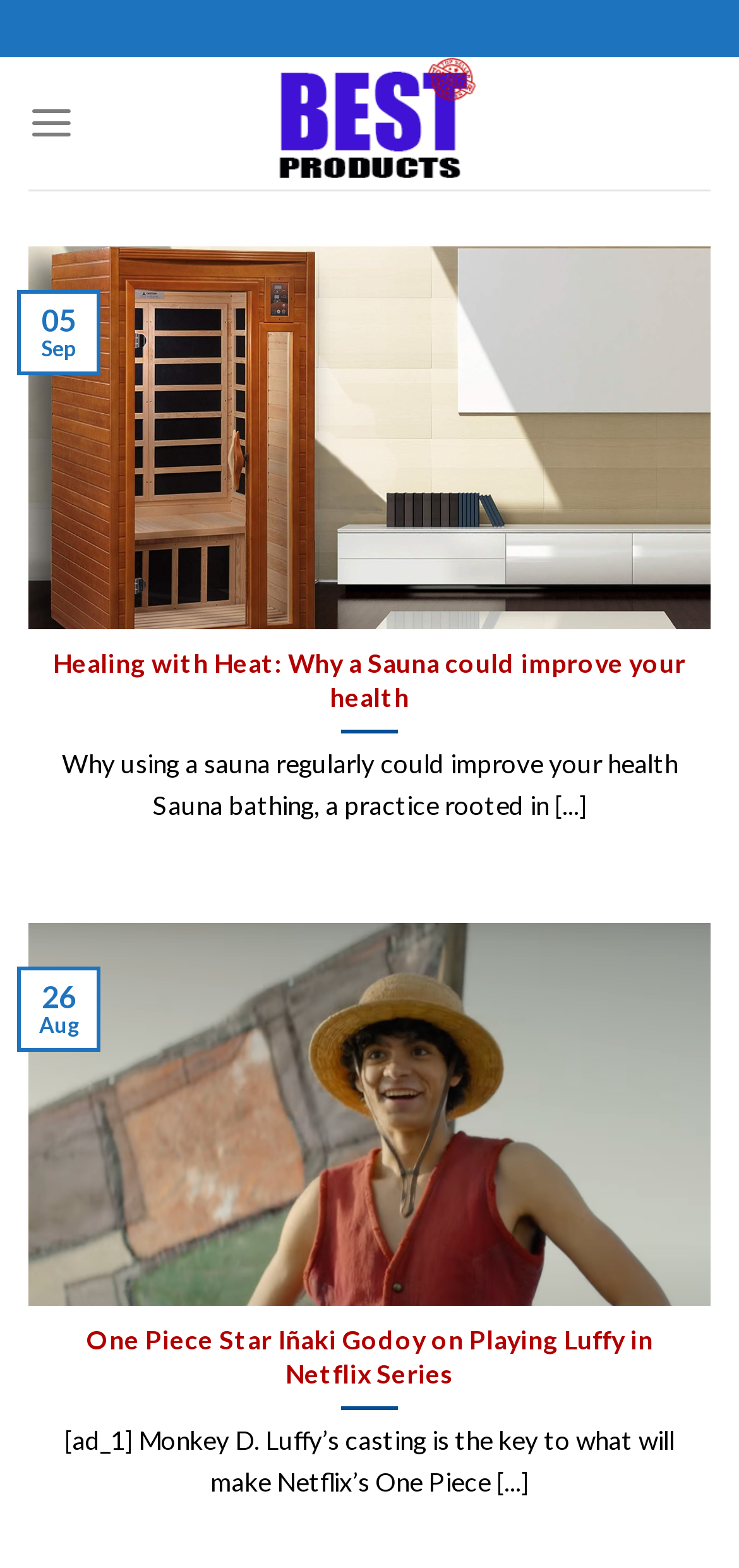What is the topic of the first article?
Use the screenshot to answer the question with a single word or phrase.

Sauna health benefits